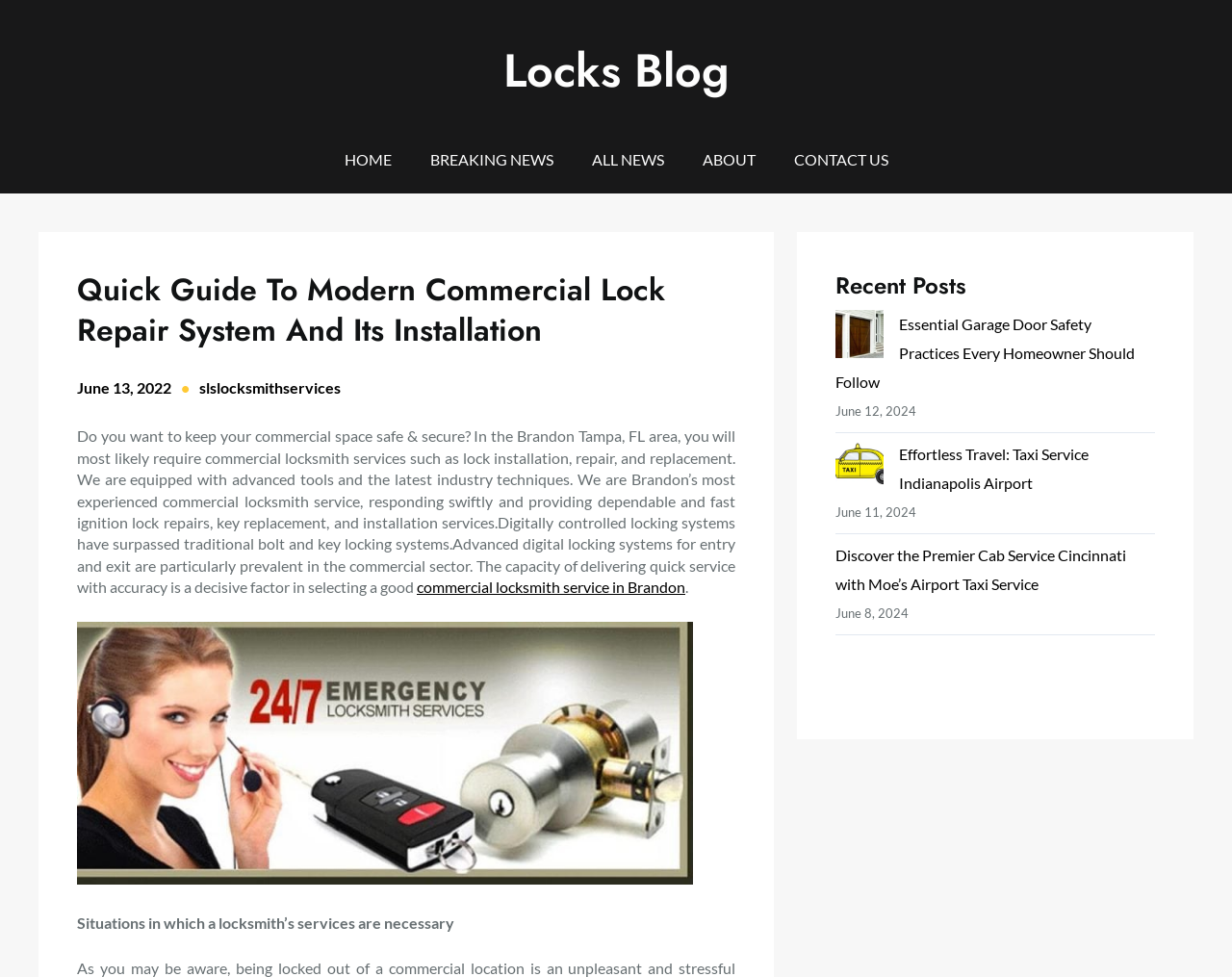Locate the bounding box coordinates of the element's region that should be clicked to carry out the following instruction: "Click on the 'HOME' link". The coordinates need to be four float numbers between 0 and 1, i.e., [left, top, right, bottom].

[0.279, 0.149, 0.318, 0.179]